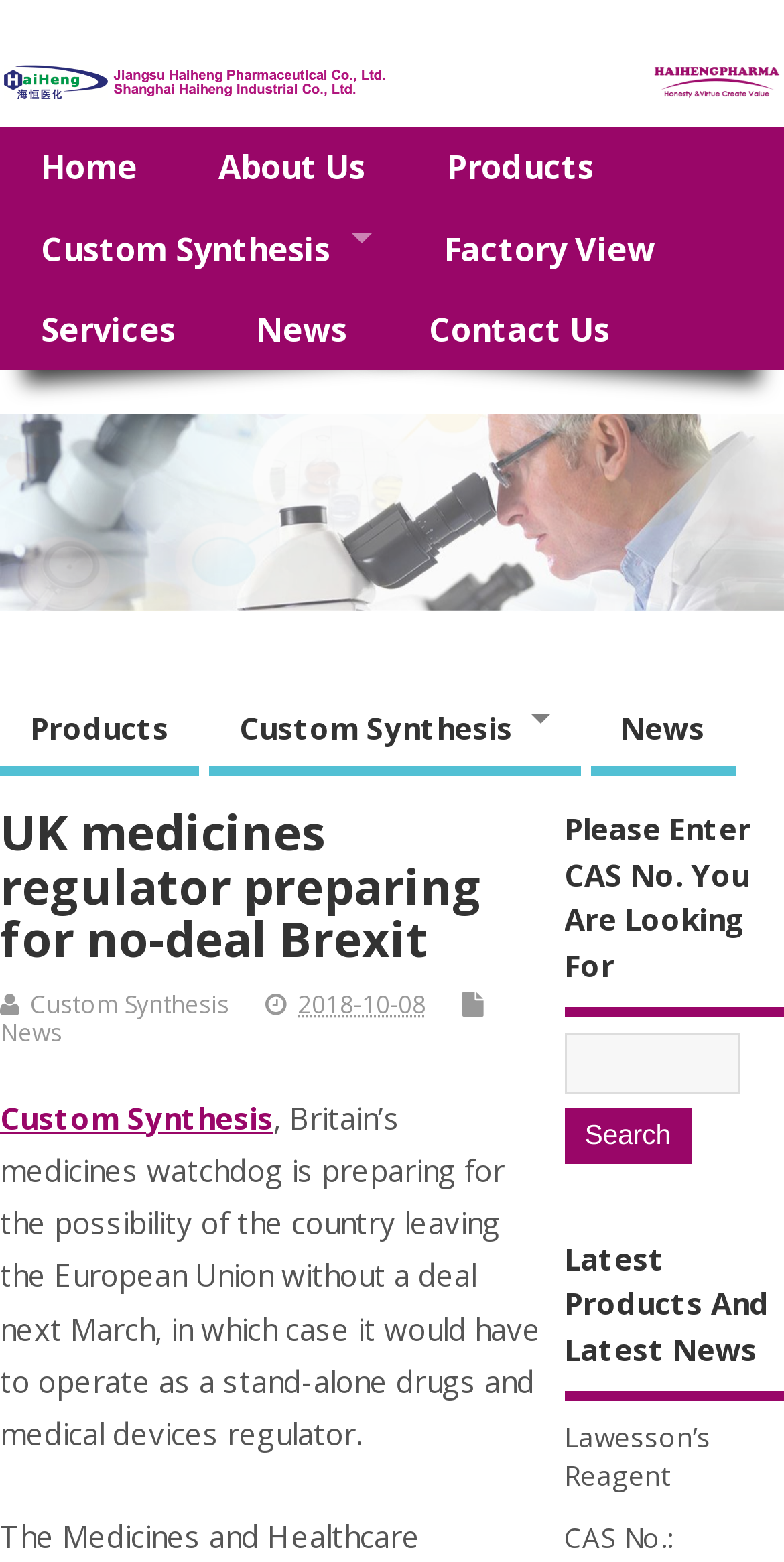Find and generate the main title of the webpage.

UK medicines regulator preparing for no-deal Brexit